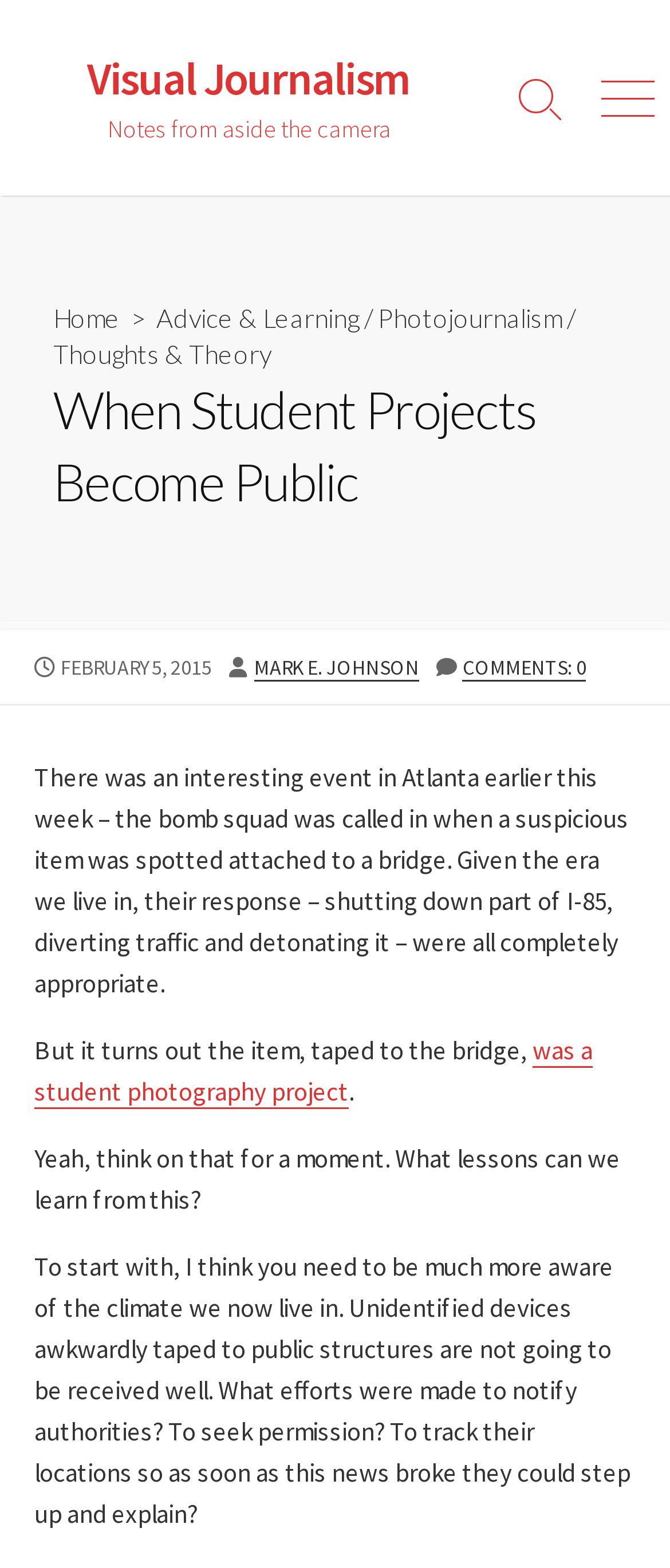Find the bounding box coordinates for the area you need to click to carry out the instruction: "Go to the 'Home' page". The coordinates should be four float numbers between 0 and 1, indicated as [left, top, right, bottom].

[0.079, 0.193, 0.179, 0.213]